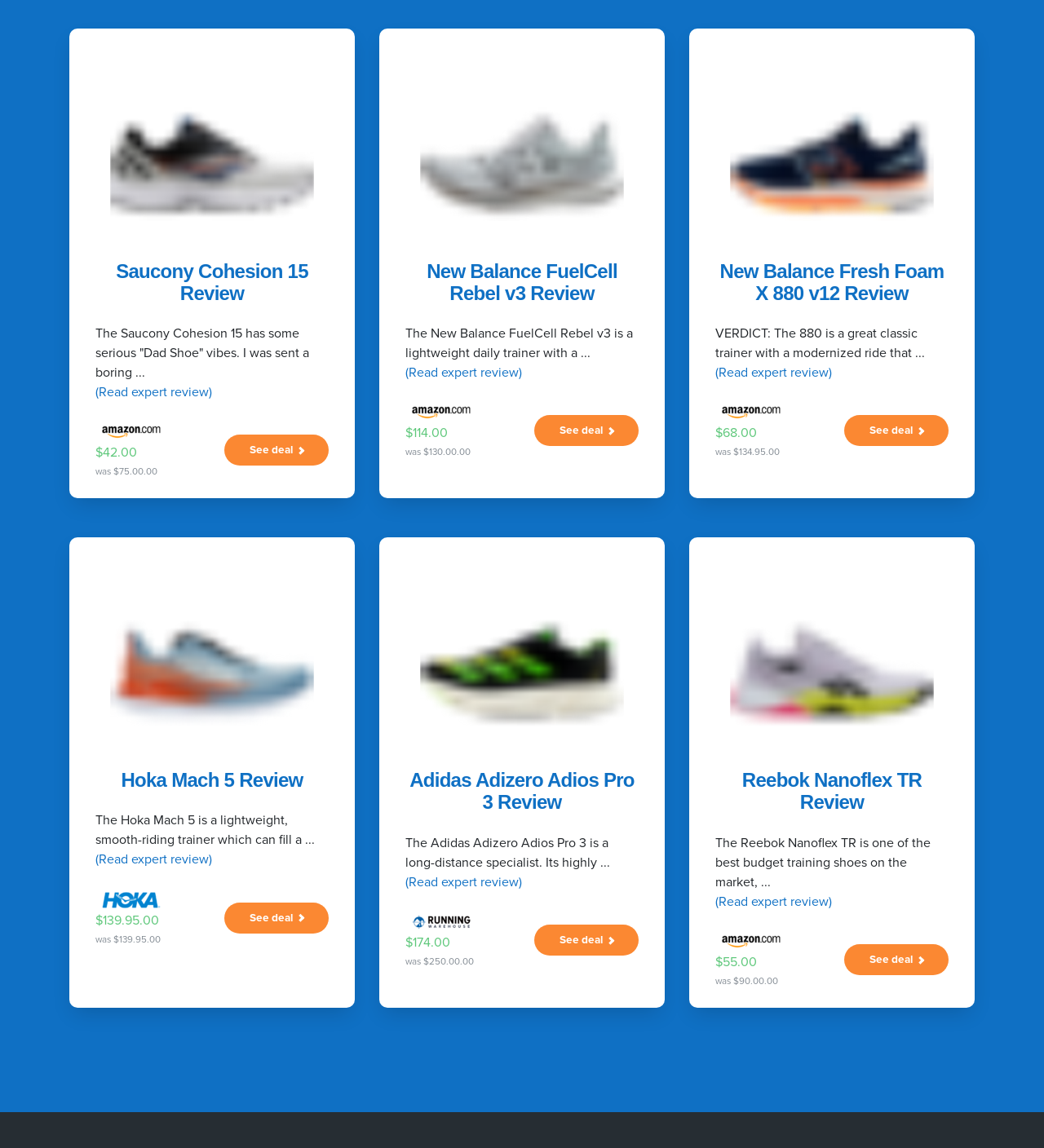Please specify the bounding box coordinates of the clickable region to carry out the following instruction: "See deal of New Balance FuelCell Rebel v3". The coordinates should be four float numbers between 0 and 1, in the format [left, top, right, bottom].

[0.512, 0.362, 0.612, 0.388]